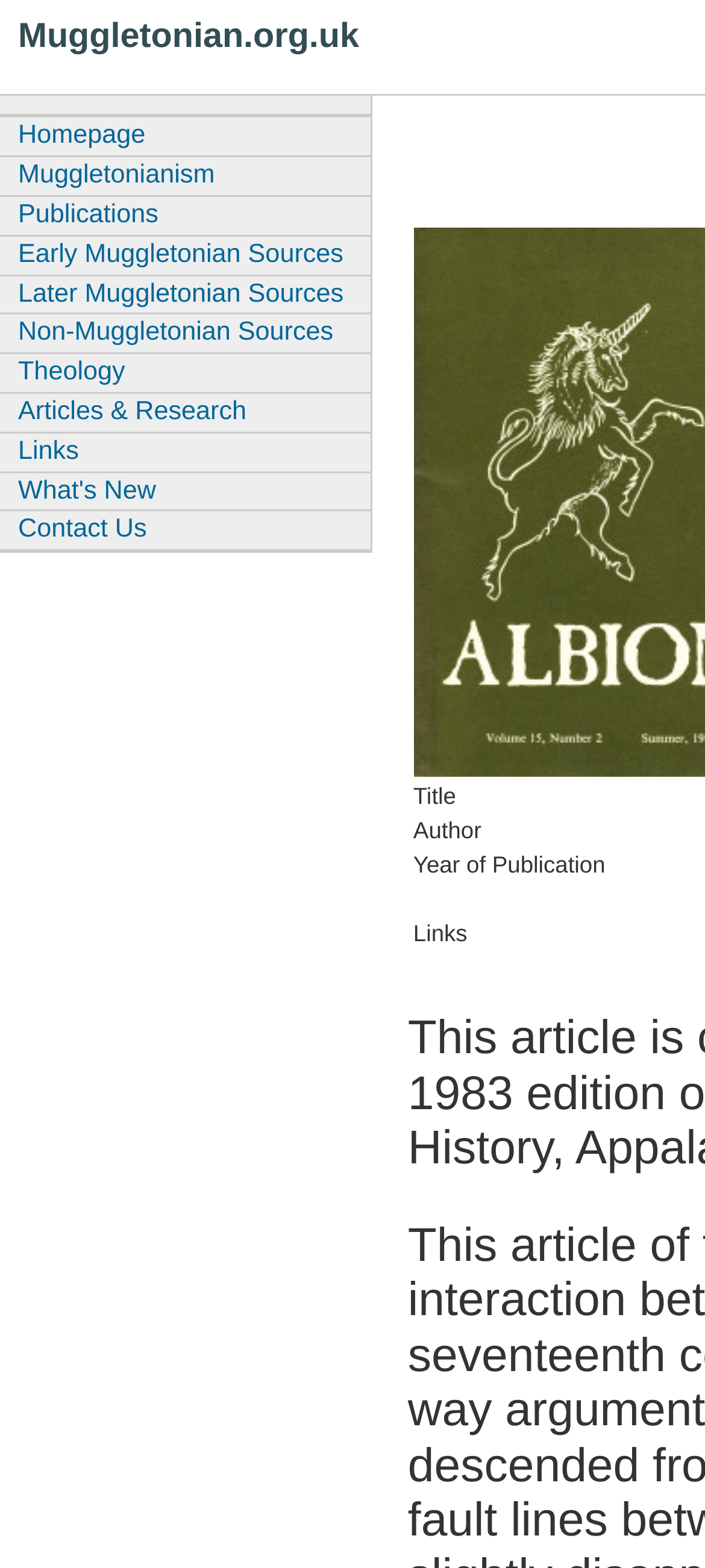Give a full account of the webpage's elements and their arrangement.

The webpage is a portal for Muggletonian.org.uk, featuring a navigation menu with 11 links at the top-left corner of the page. The links are arranged vertically, with "Homepage" at the top and "Contact Us" at the bottom. The links are evenly spaced, with each link taking up a similar amount of vertical space. The links are "Homepage", "Muggletonianism", "Publications", "Early Muggletonian Sources", "Later Muggletonian Sources", "Non-Muggletonian Sources", "Theology", "Articles & Research", "Links", "What's New", and "Contact Us".